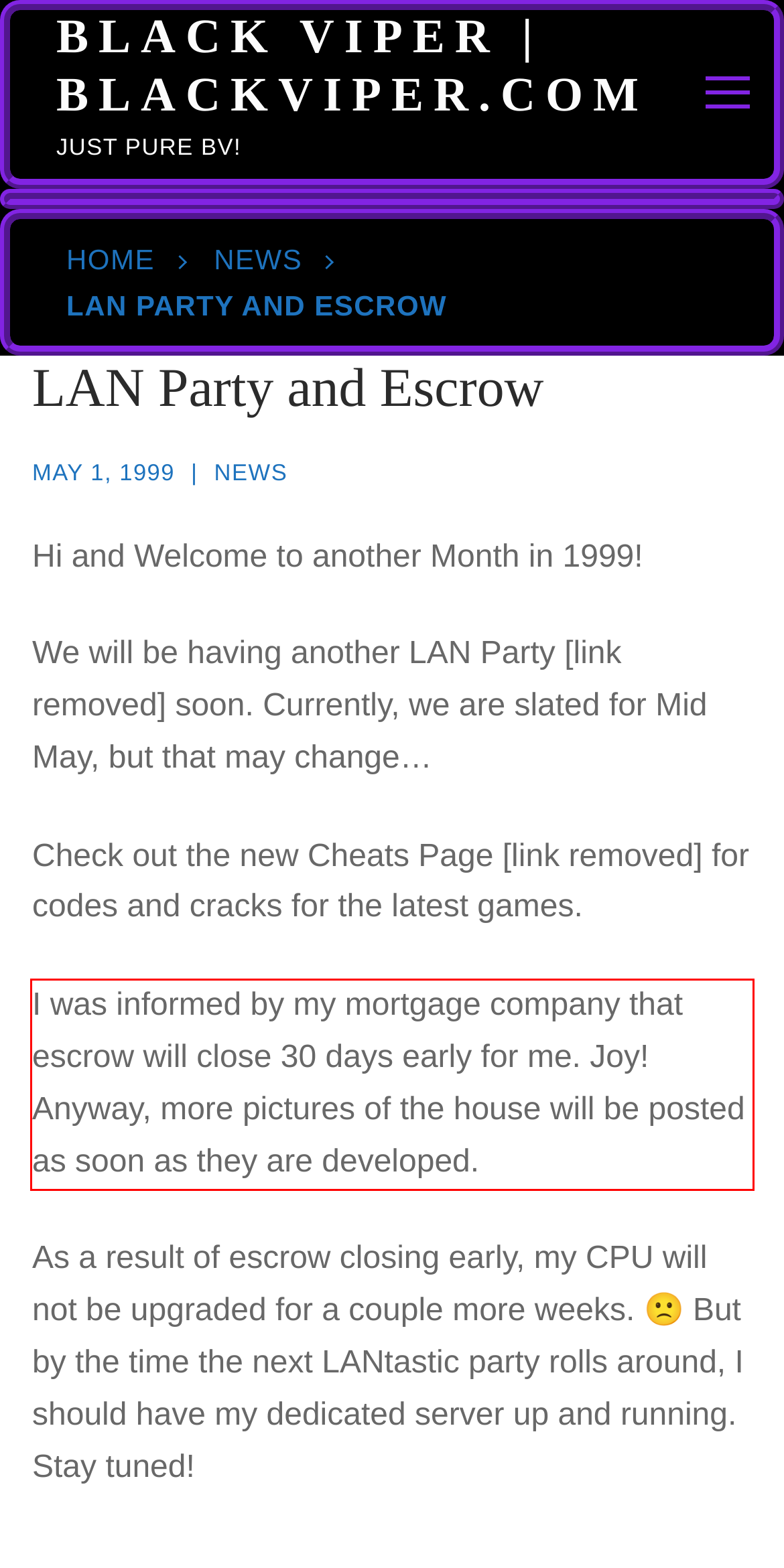There is a UI element on the webpage screenshot marked by a red bounding box. Extract and generate the text content from within this red box.

I was informed by my mortgage company that escrow will close 30 days early for me. Joy! Anyway, more pictures of the house will be posted as soon as they are developed.